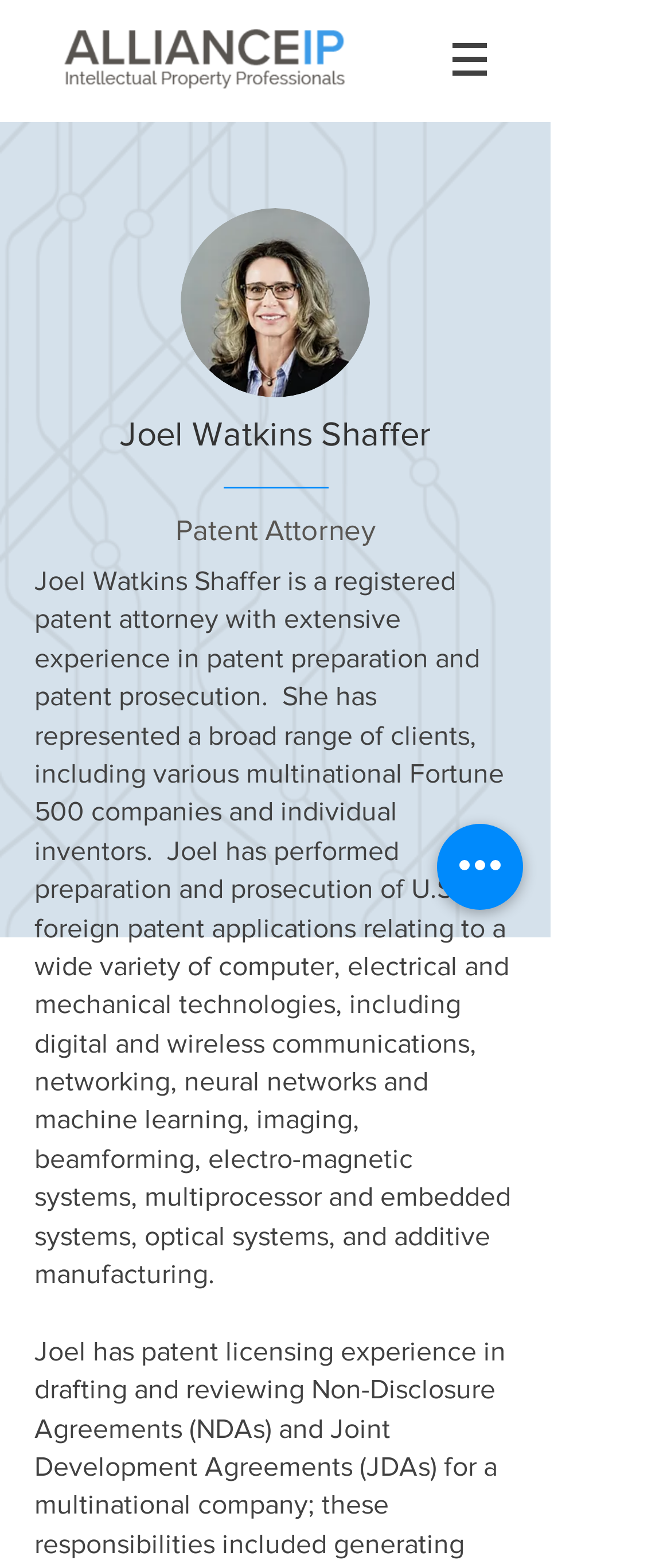What is the name of the company logo?
Please give a detailed and elaborate answer to the question.

The logo is an image element with the text 'AllianceIP-Logo.png', which suggests that it is the logo of the company Alliance IP.